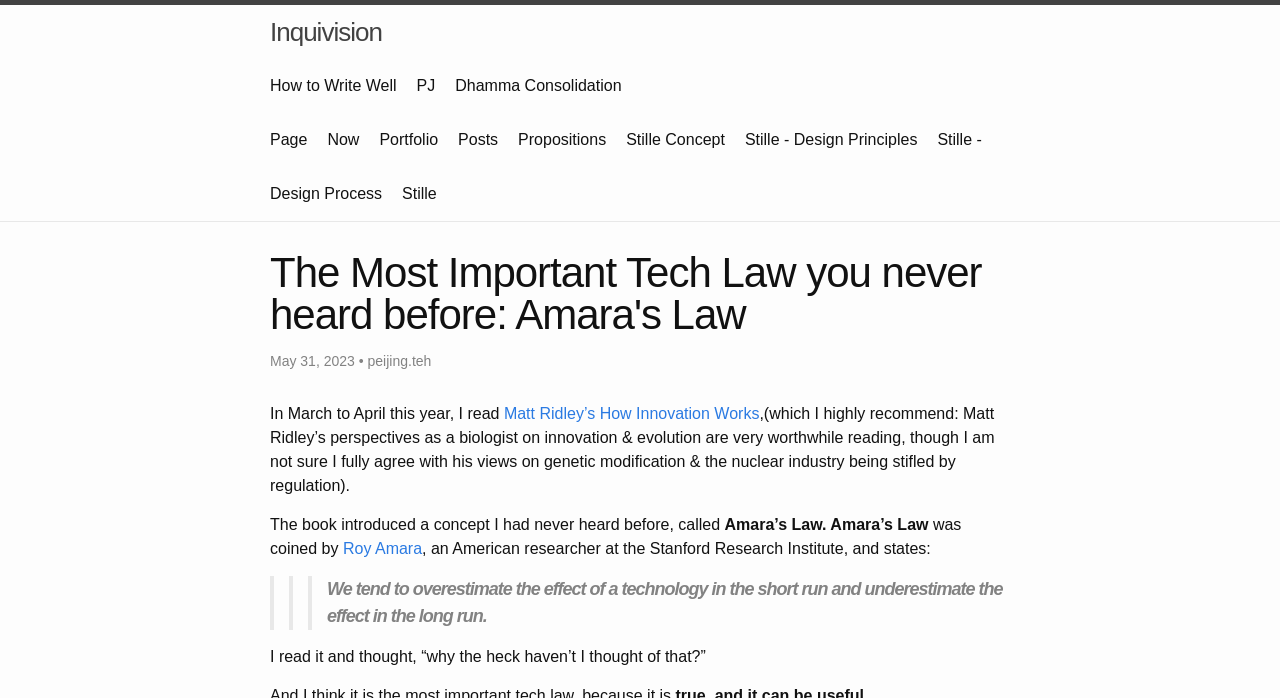Answer the following in one word or a short phrase: 
Who wrote the book that introduced Amara's Law?

Matt Ridley